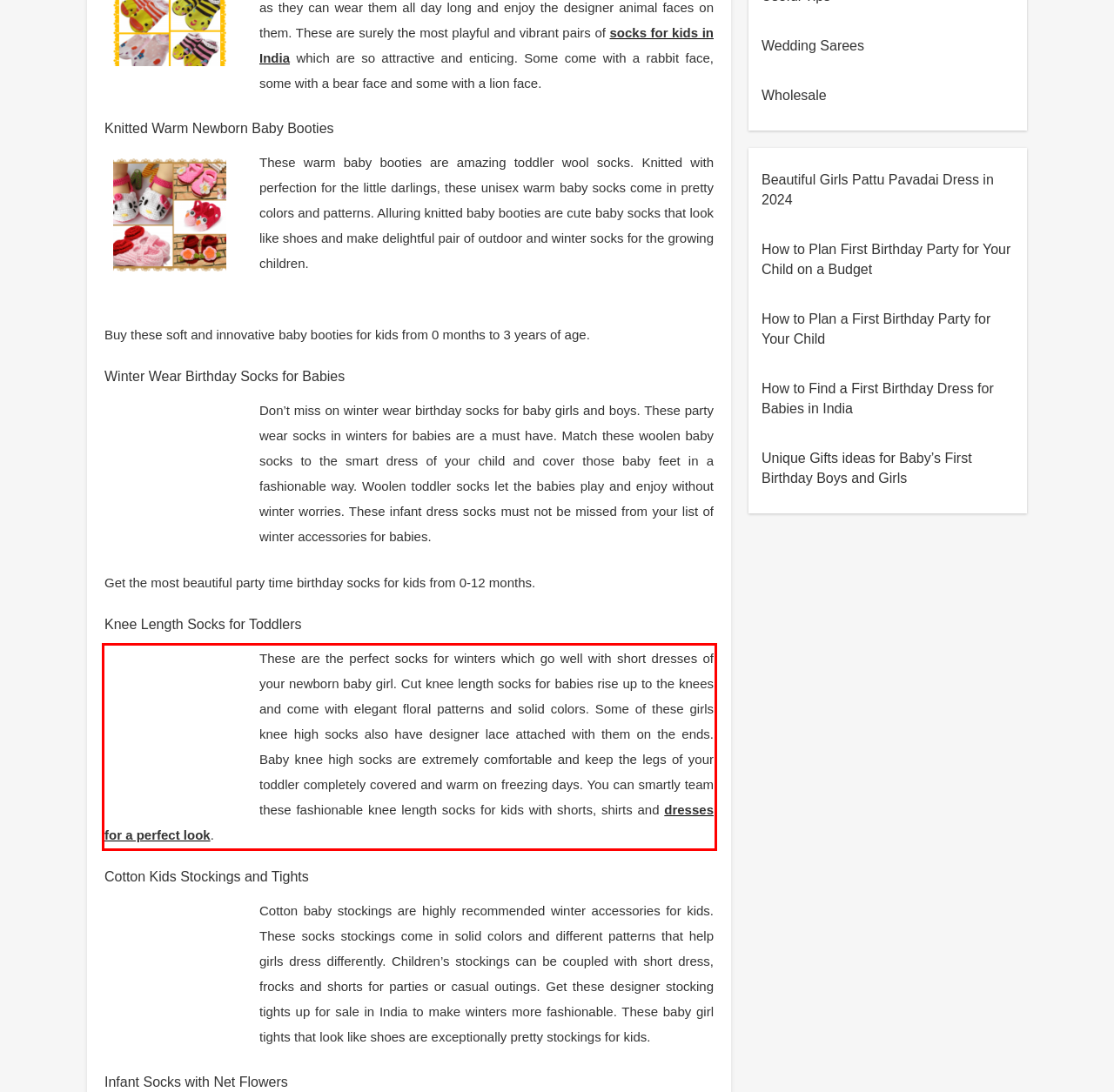Look at the provided screenshot of the webpage and perform OCR on the text within the red bounding box.

These are the perfect socks for winters which go well with short dresses of your newborn baby girl. Cut knee length socks for babies rise up to the knees and come with elegant floral patterns and solid colors. Some of these girls knee high socks also have designer lace attached with them on the ends. Baby knee high socks are extremely comfortable and keep the legs of your toddler completely covered and warm on freezing days. You can smartly team these fashionable knee length socks for kids with shorts, shirts and dresses for a perfect look.